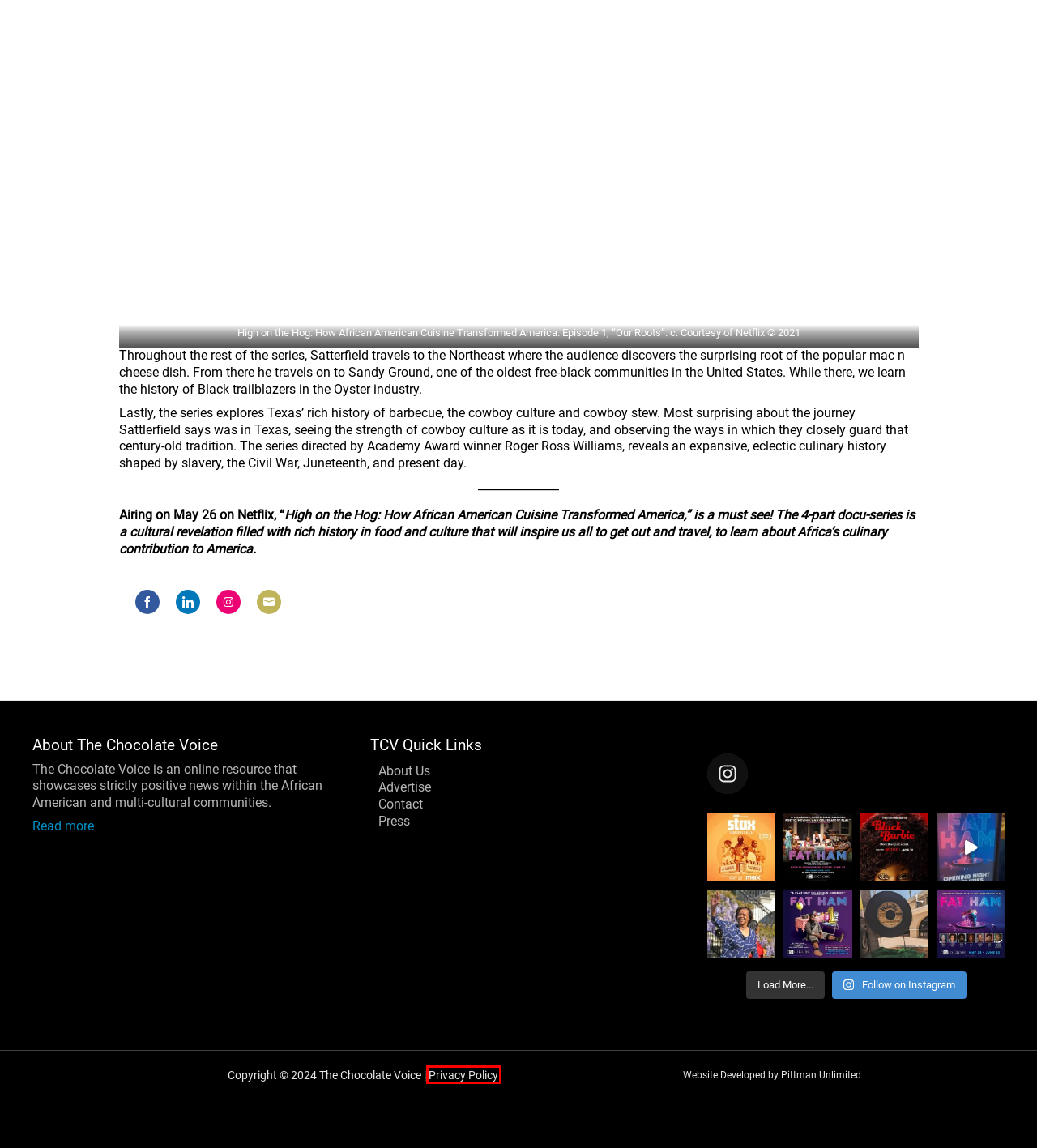Inspect the provided webpage screenshot, concentrating on the element within the red bounding box. Select the description that best represents the new webpage after you click the highlighted element. Here are the candidates:
A. Advertise | The Chocolate Voice
B. 领英企业服务
C. Lifestyle & Culture | The Chocolate Voice
D. Transform Your Online Presence with Pittman Unlimited | Digital Marketing Services
E. Privacy Policy | The Chocolate Voice
F. The Chocolate Voice | The Chocolate Voice
G. Press | The Chocolate Voice
H. Food | The Chocolate Voice

E